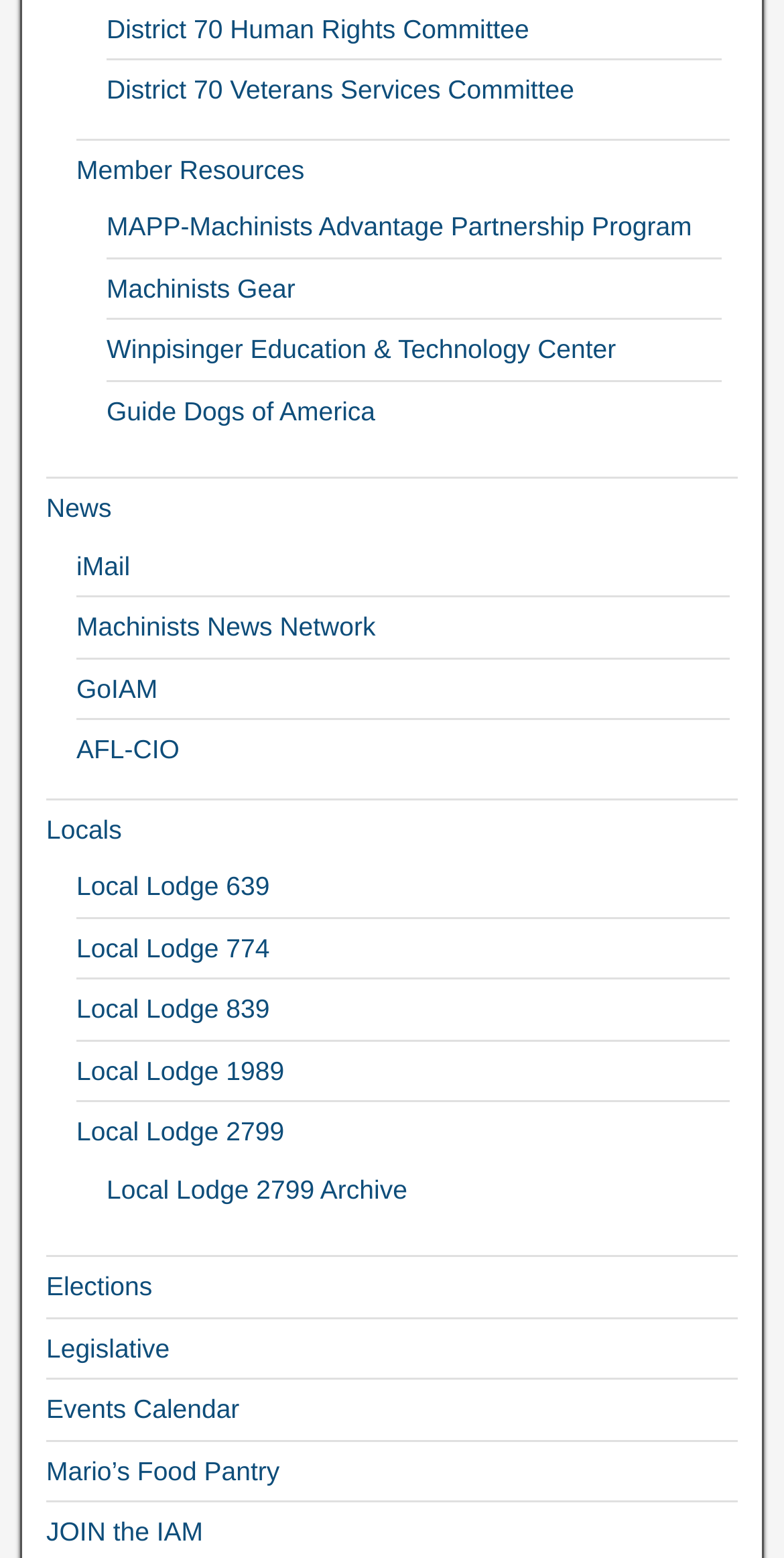Determine the bounding box coordinates of the region to click in order to accomplish the following instruction: "visit the District 70 Human Rights Committee page". Provide the coordinates as four float numbers between 0 and 1, specifically [left, top, right, bottom].

[0.136, 0.009, 0.675, 0.028]